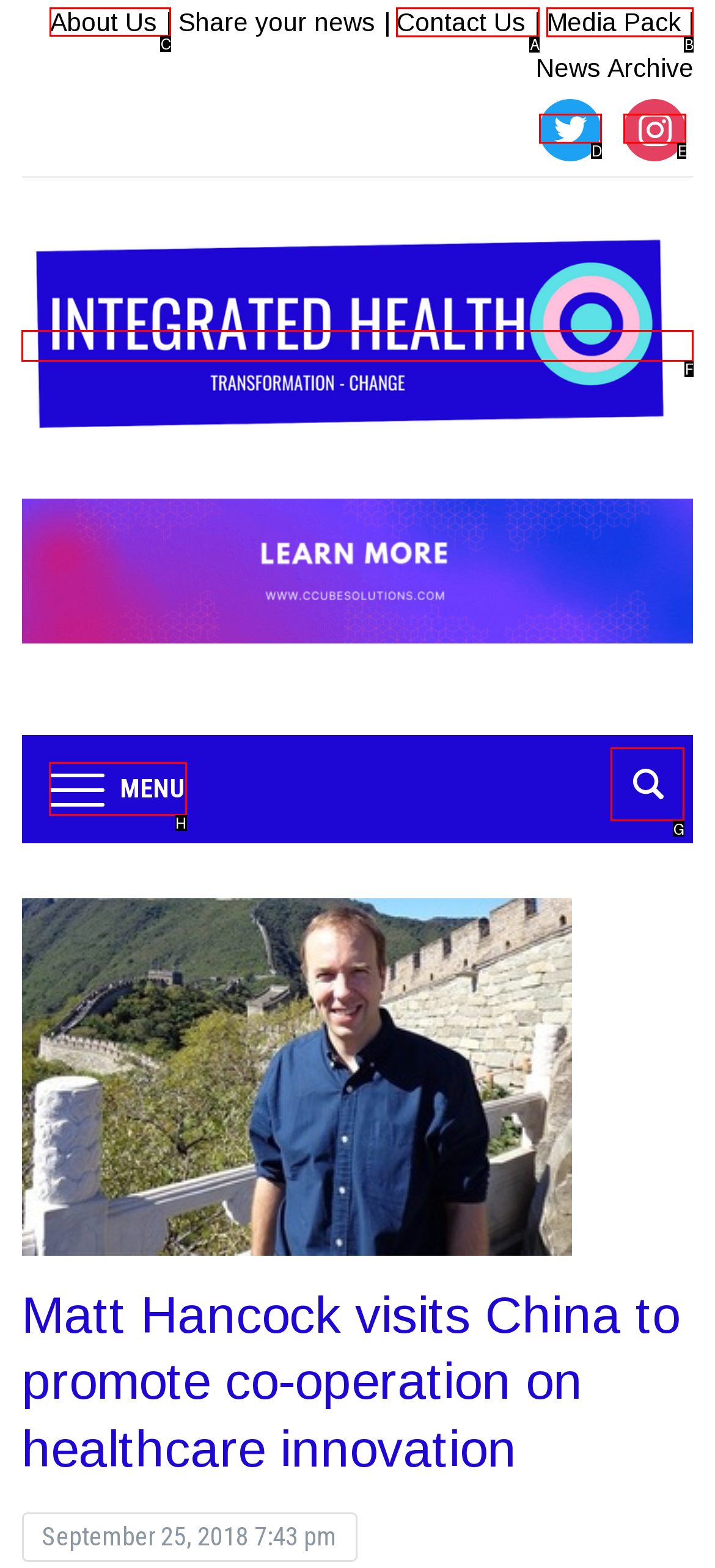Select the letter of the option that should be clicked to achieve the specified task: Click on About Us. Respond with just the letter.

C